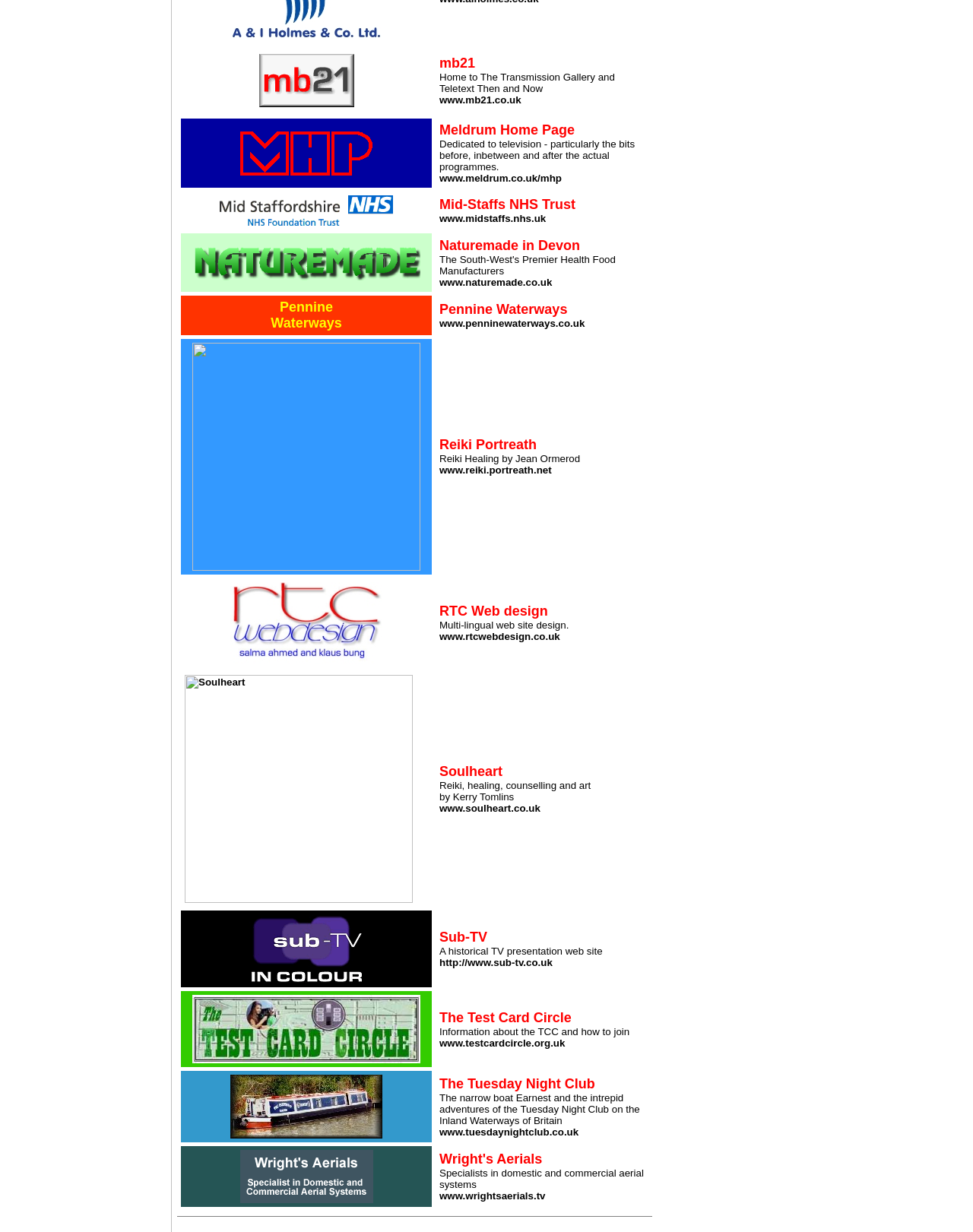Using the webpage screenshot, find the UI element described by Pennine Waterways. Provide the bounding box coordinates in the format (top-left x, top-left y, bottom-right x, bottom-right y), ensuring all values are floating point numbers between 0 and 1.

[0.278, 0.243, 0.351, 0.268]